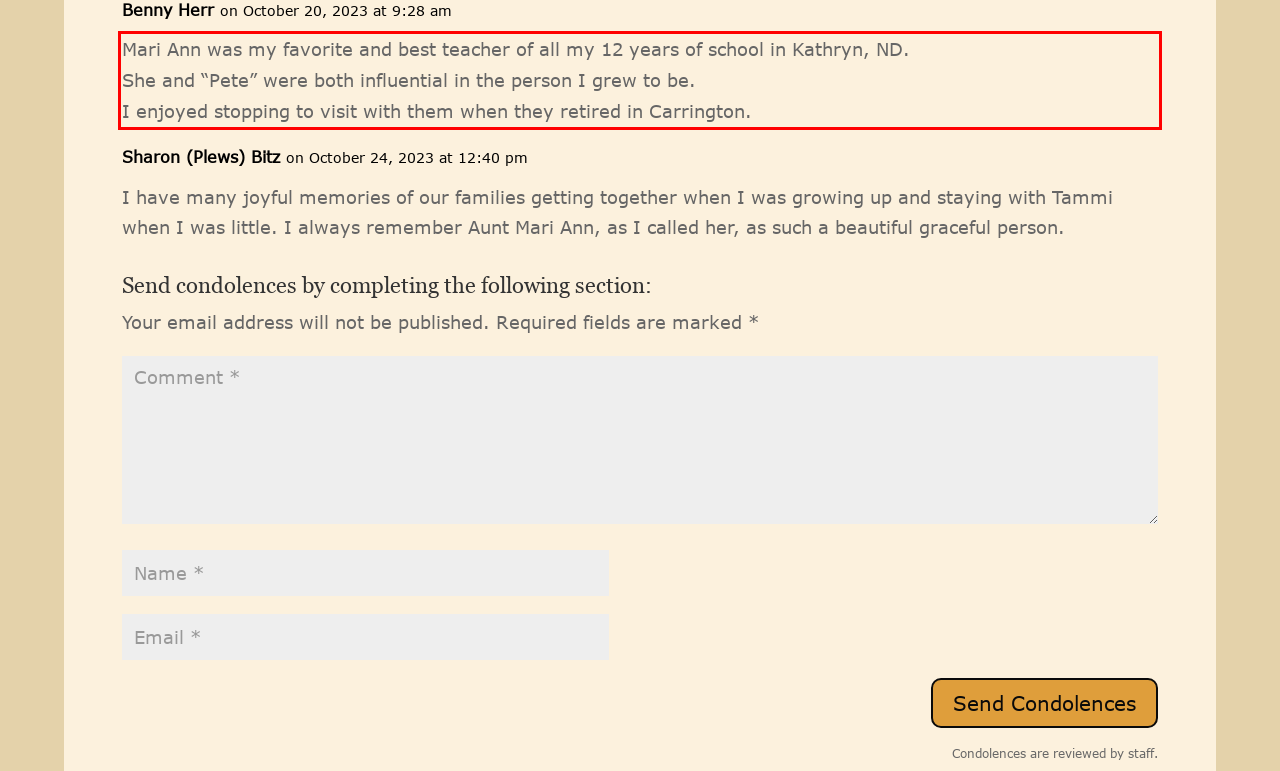In the given screenshot, locate the red bounding box and extract the text content from within it.

Mari Ann was my favorite and best teacher of all my 12 years of school in Kathryn, ND. She and “Pete” were both influential in the person I grew to be. I enjoyed stopping to visit with them when they retired in Carrington.